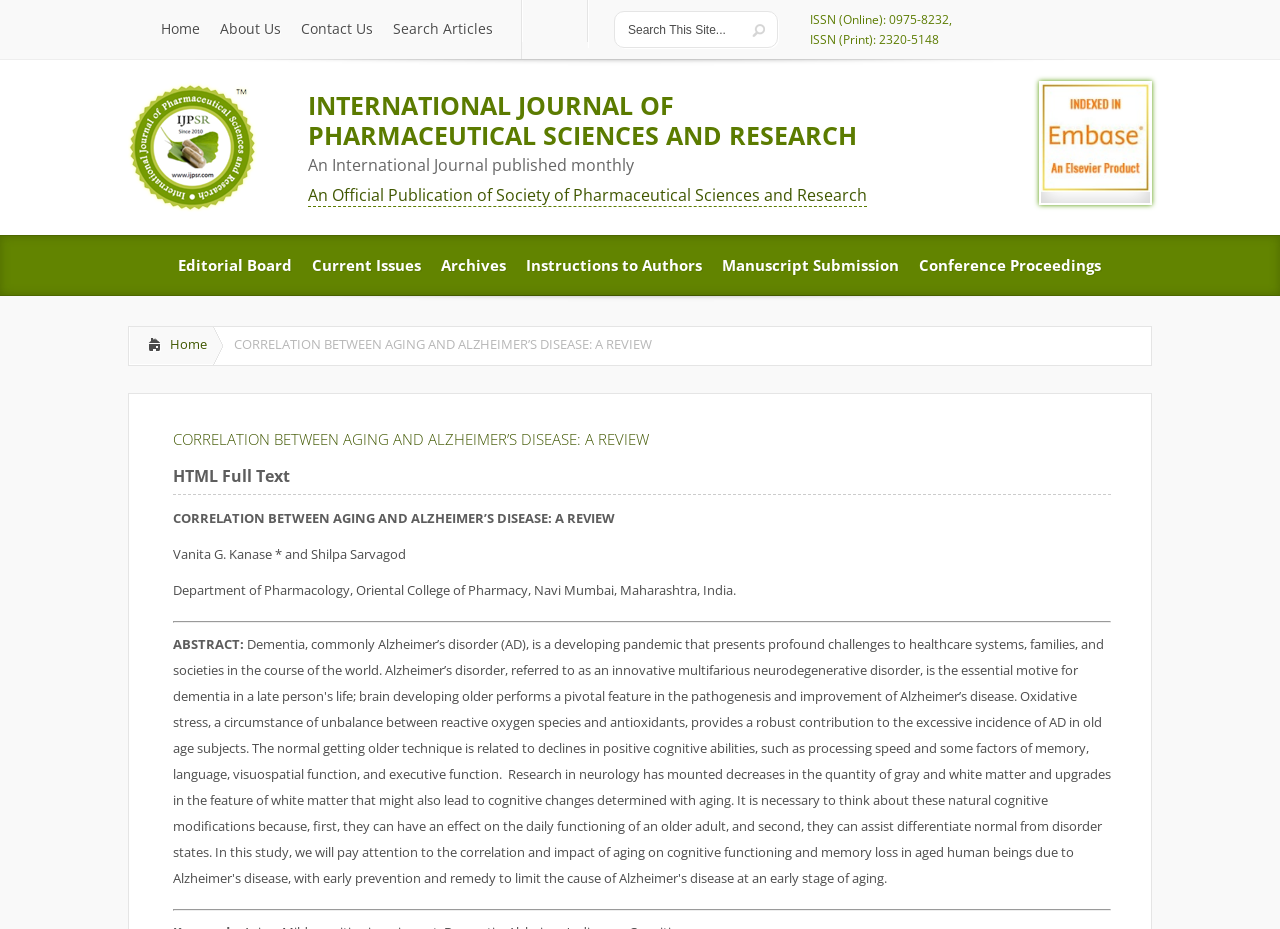Determine the coordinates of the bounding box that should be clicked to complete the instruction: "Go to home page". The coordinates should be represented by four float numbers between 0 and 1: [left, top, right, bottom].

[0.118, 0.0, 0.164, 0.064]